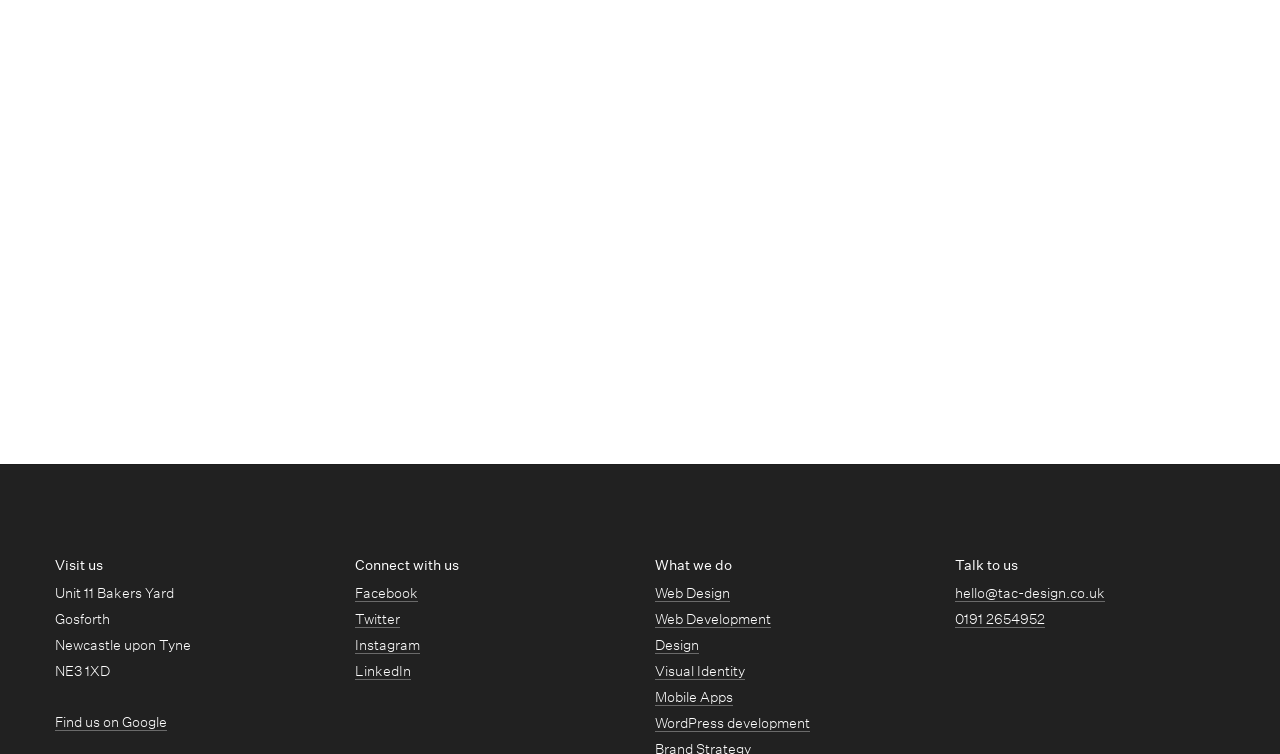Please find and report the bounding box coordinates of the element to click in order to perform the following action: "Find us on Google". The coordinates should be expressed as four float numbers between 0 and 1, in the format [left, top, right, bottom].

[0.043, 0.946, 0.13, 0.97]